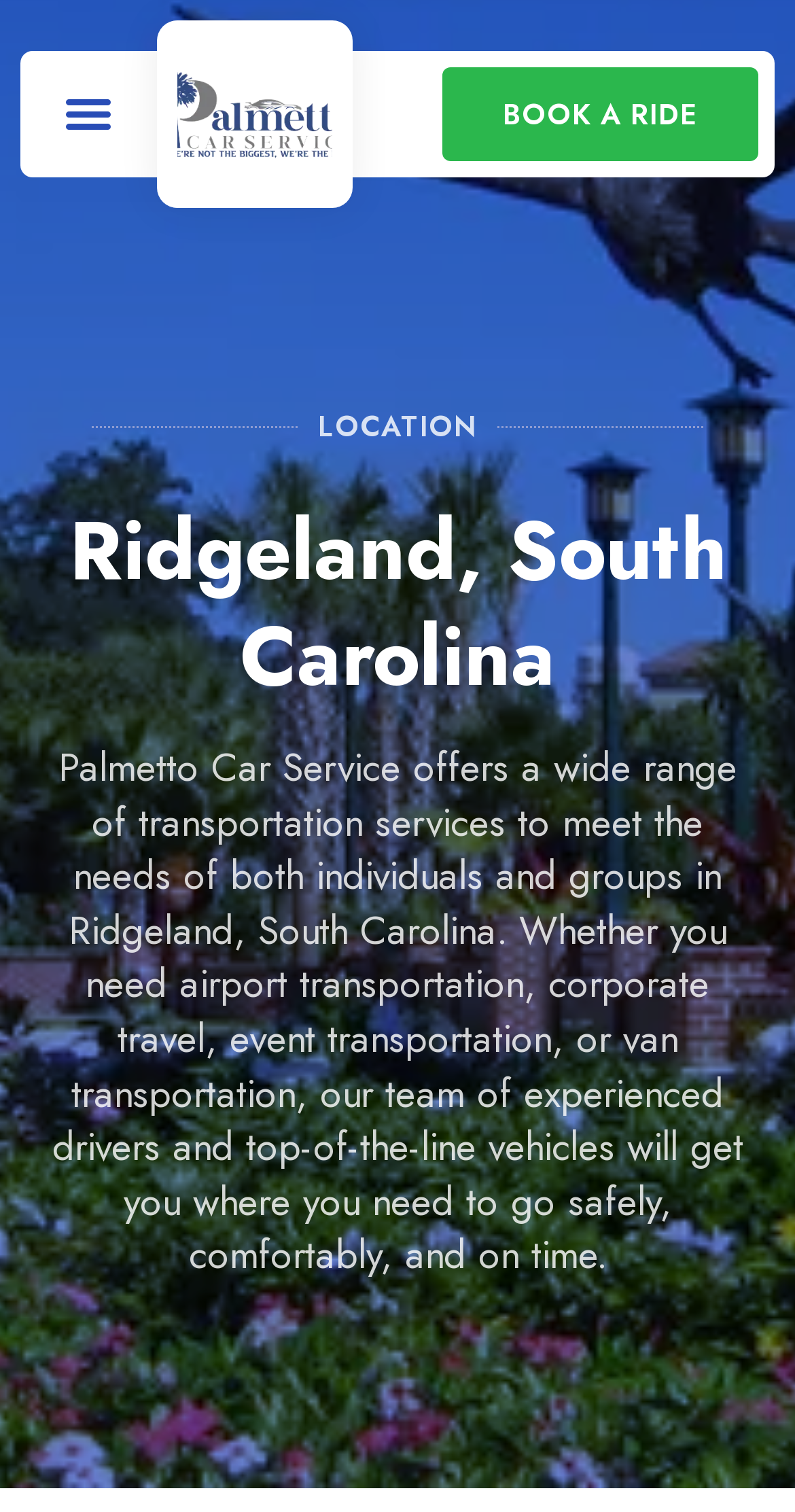Respond to the question below with a single word or phrase:
What type of service does Palmetto Car offer?

Transportation services